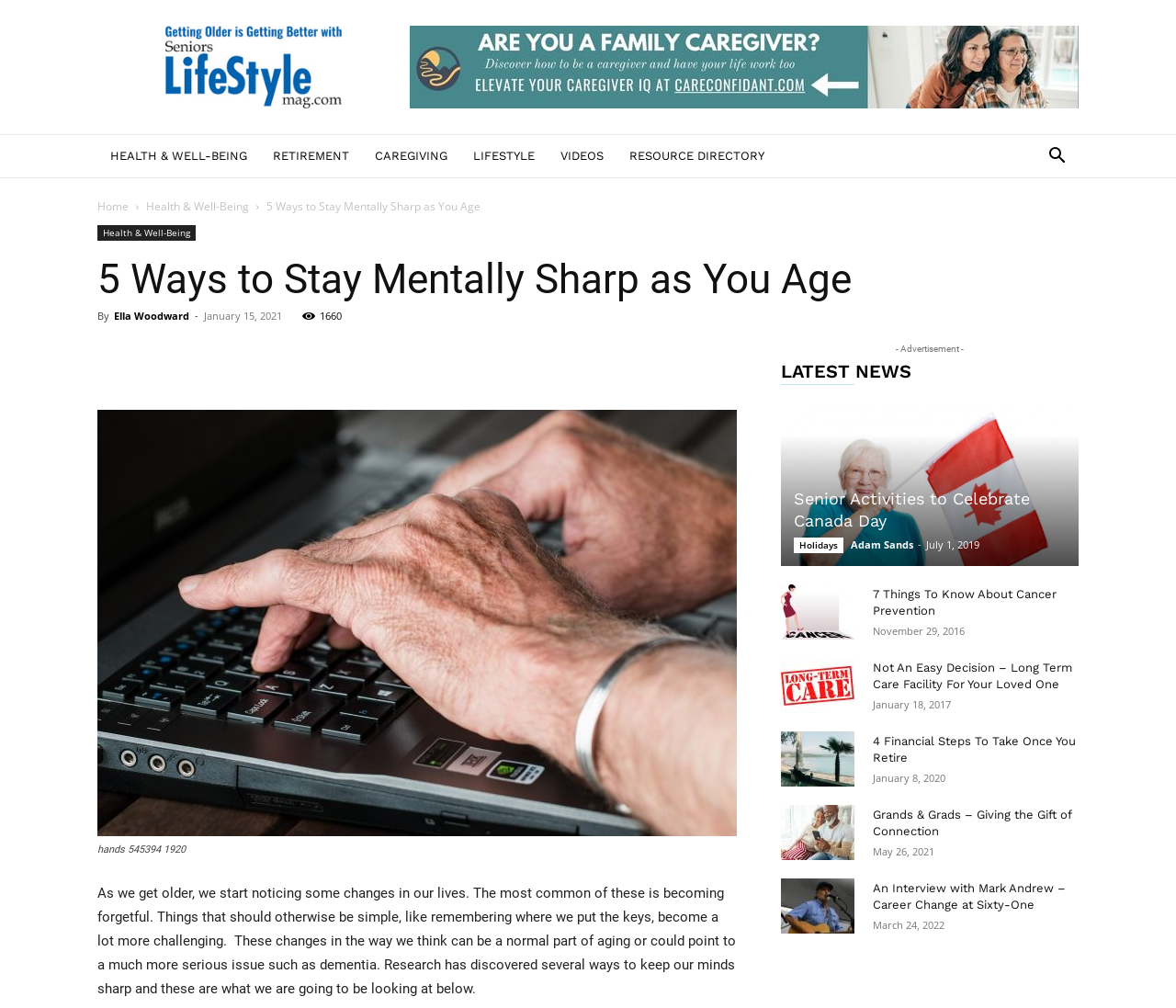Please locate the clickable area by providing the bounding box coordinates to follow this instruction: "Contact JJ Transport Inc.".

None